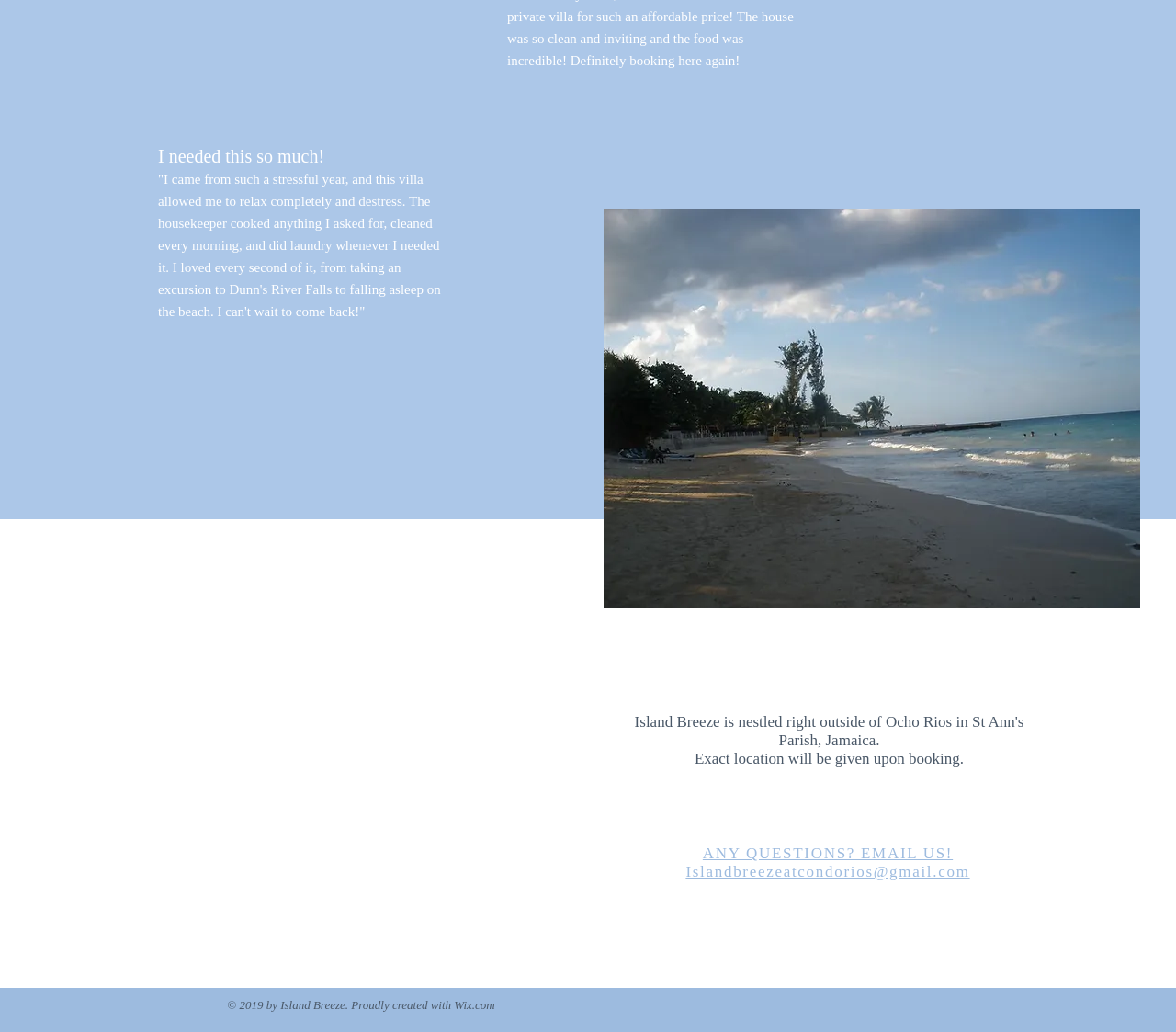Provide the bounding box coordinates for the specified HTML element described in this description: "Islandbreezeatcondorios@gmail.com". The coordinates should be four float numbers ranging from 0 to 1, in the format [left, top, right, bottom].

[0.583, 0.836, 0.825, 0.853]